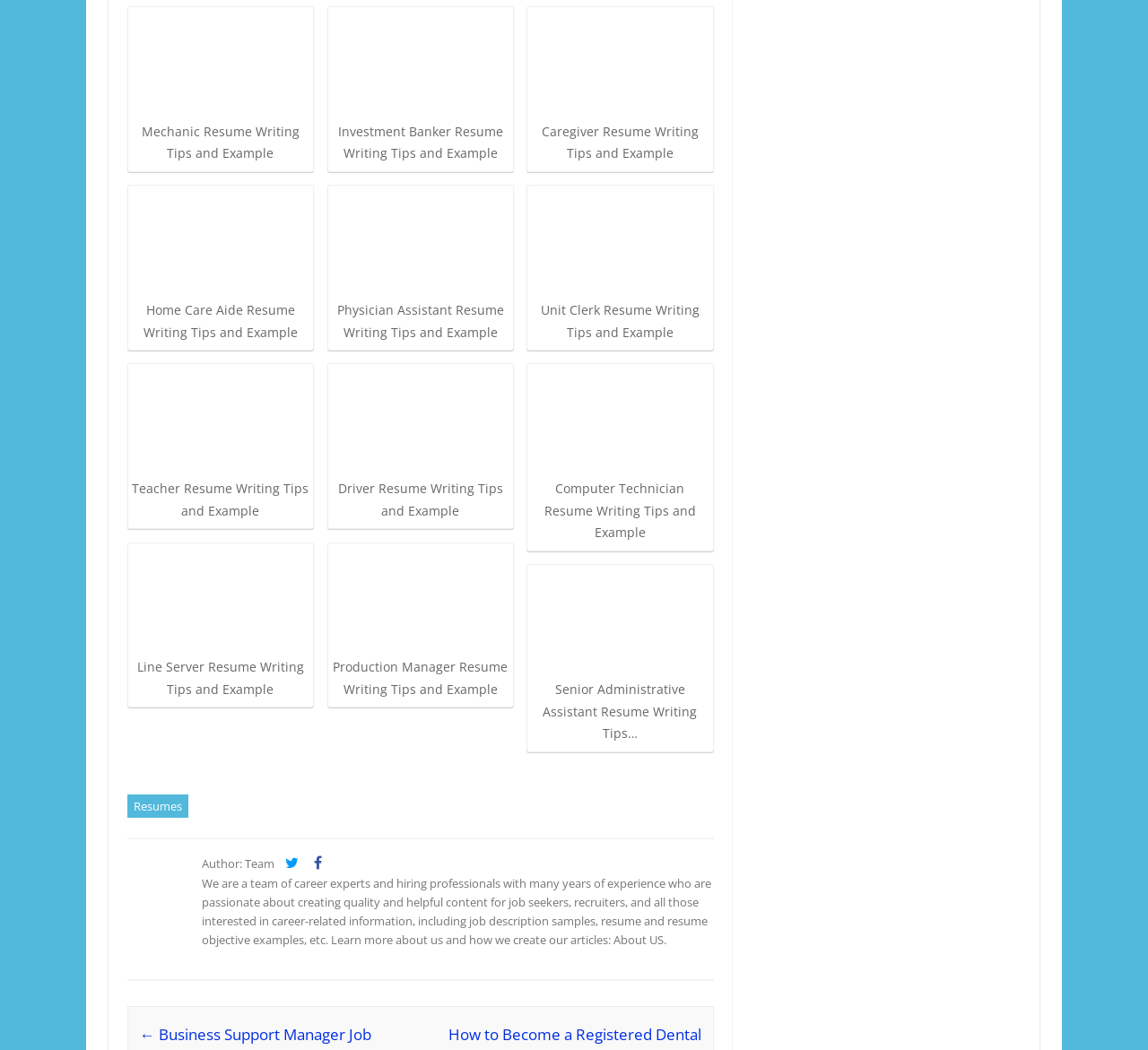How many resume examples are shown on this webpage?
Please provide a single word or phrase as the answer based on the screenshot.

9